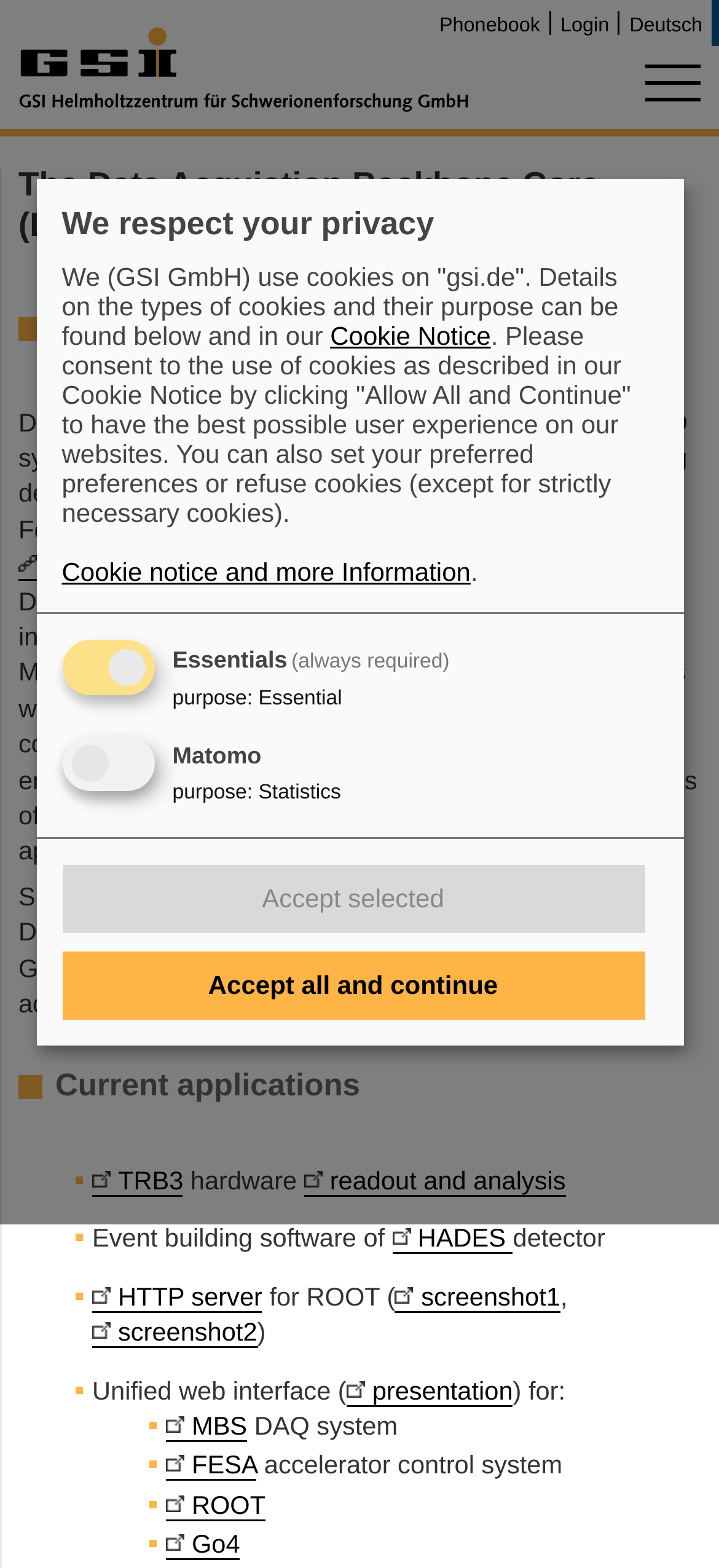Please find the bounding box for the UI component described as follows: "screenshot2".

[0.128, 0.84, 0.358, 0.86]